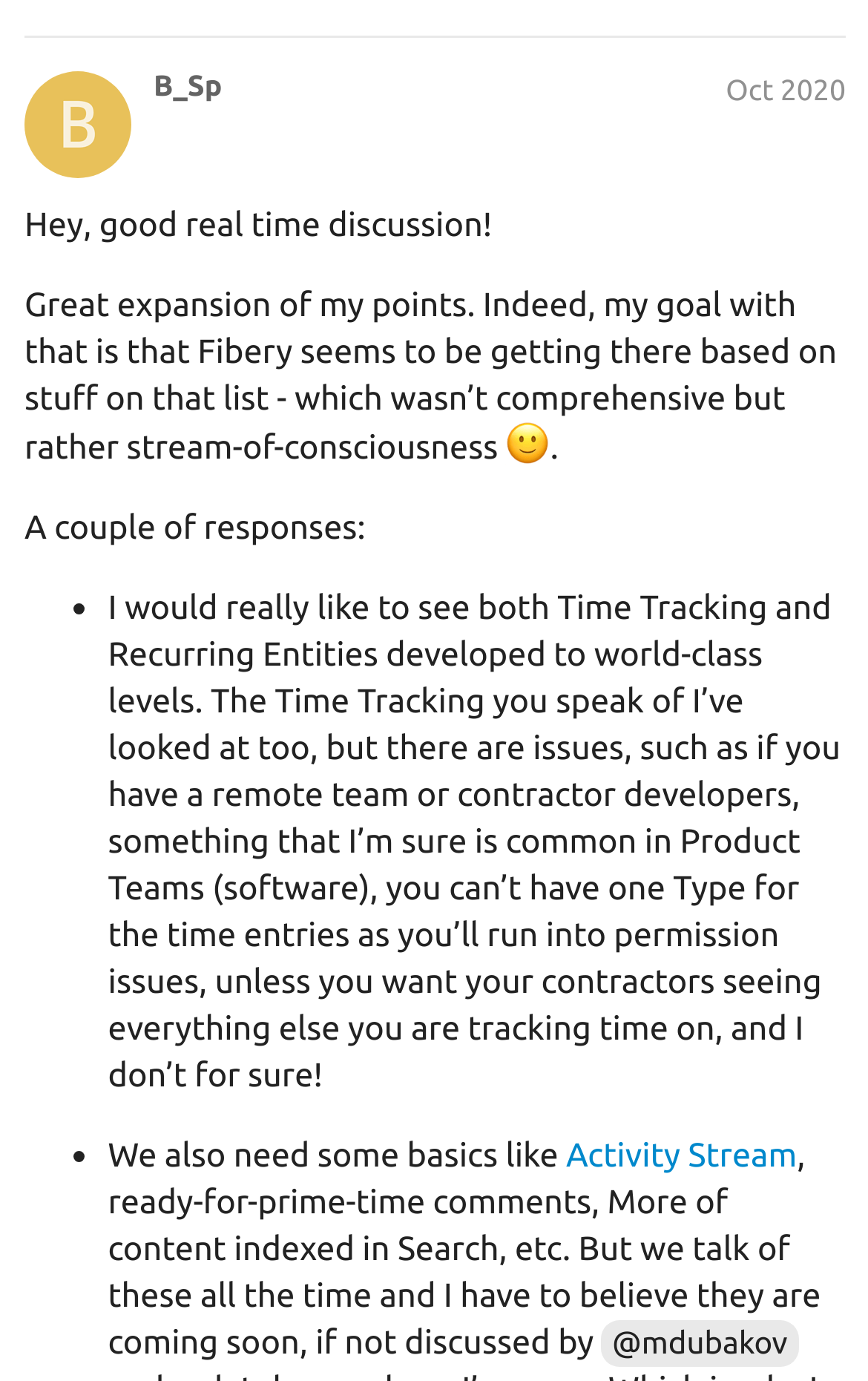Provide the bounding box for the UI element matching this description: "title="go to the quoted post"".

[0.905, 0.962, 0.944, 0.986]